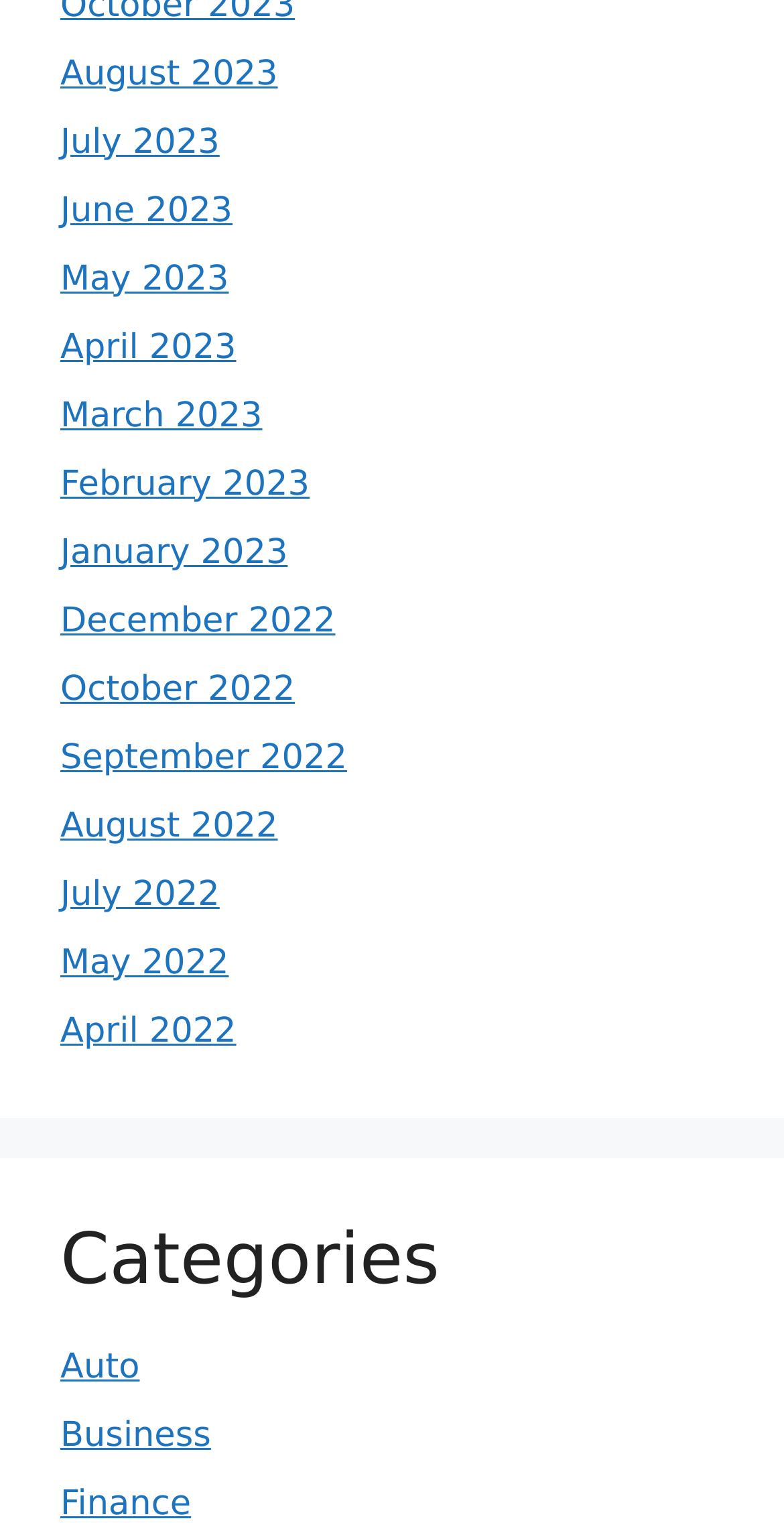Please identify the bounding box coordinates of the region to click in order to complete the task: "View August 2023". The coordinates must be four float numbers between 0 and 1, specified as [left, top, right, bottom].

[0.077, 0.035, 0.354, 0.061]